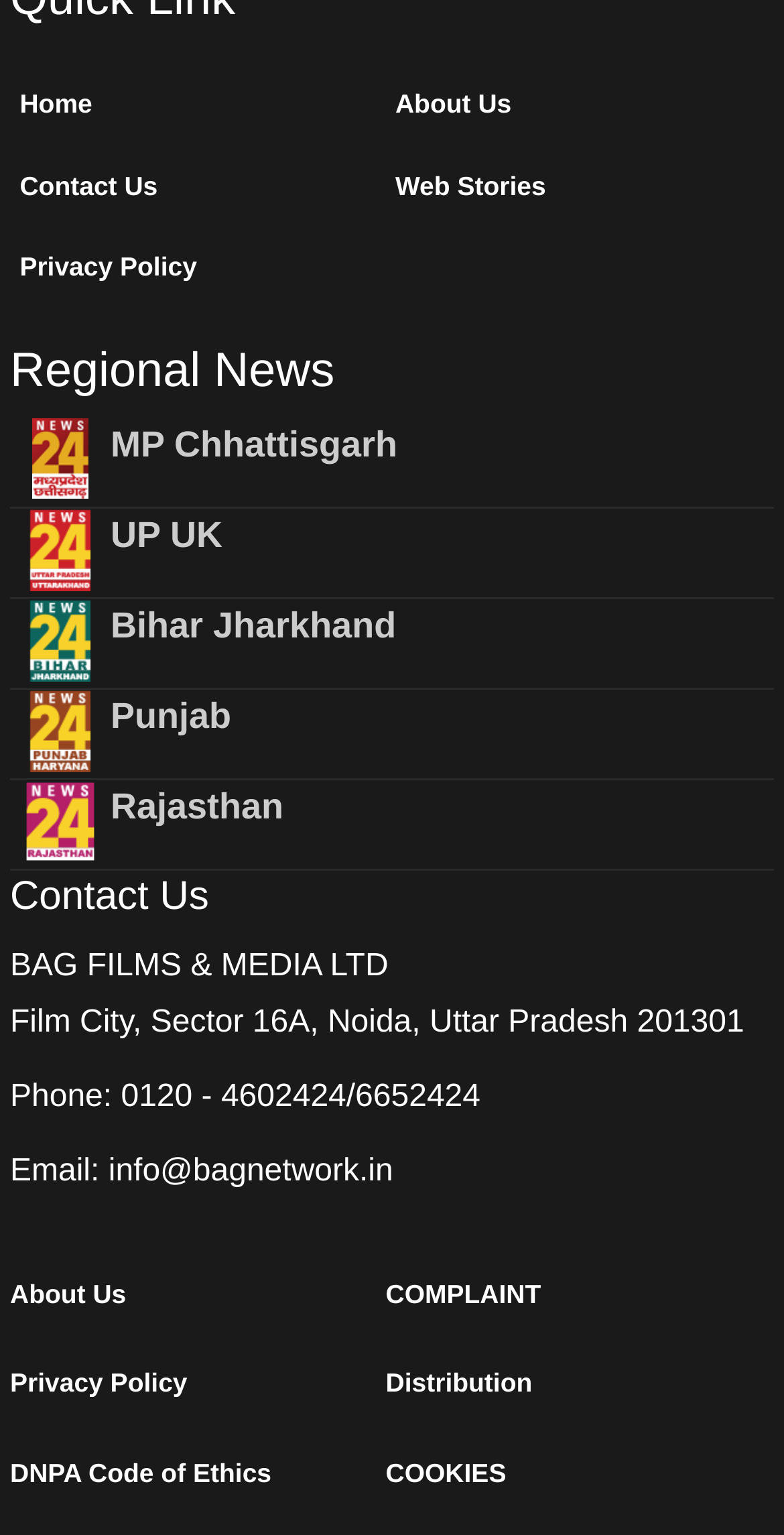Please determine the bounding box coordinates for the UI element described here. Use the format (top-left x, top-left y, bottom-right x, bottom-right y) with values bounded between 0 and 1: 0120 - 4602424/6652424

[0.154, 0.704, 0.613, 0.726]